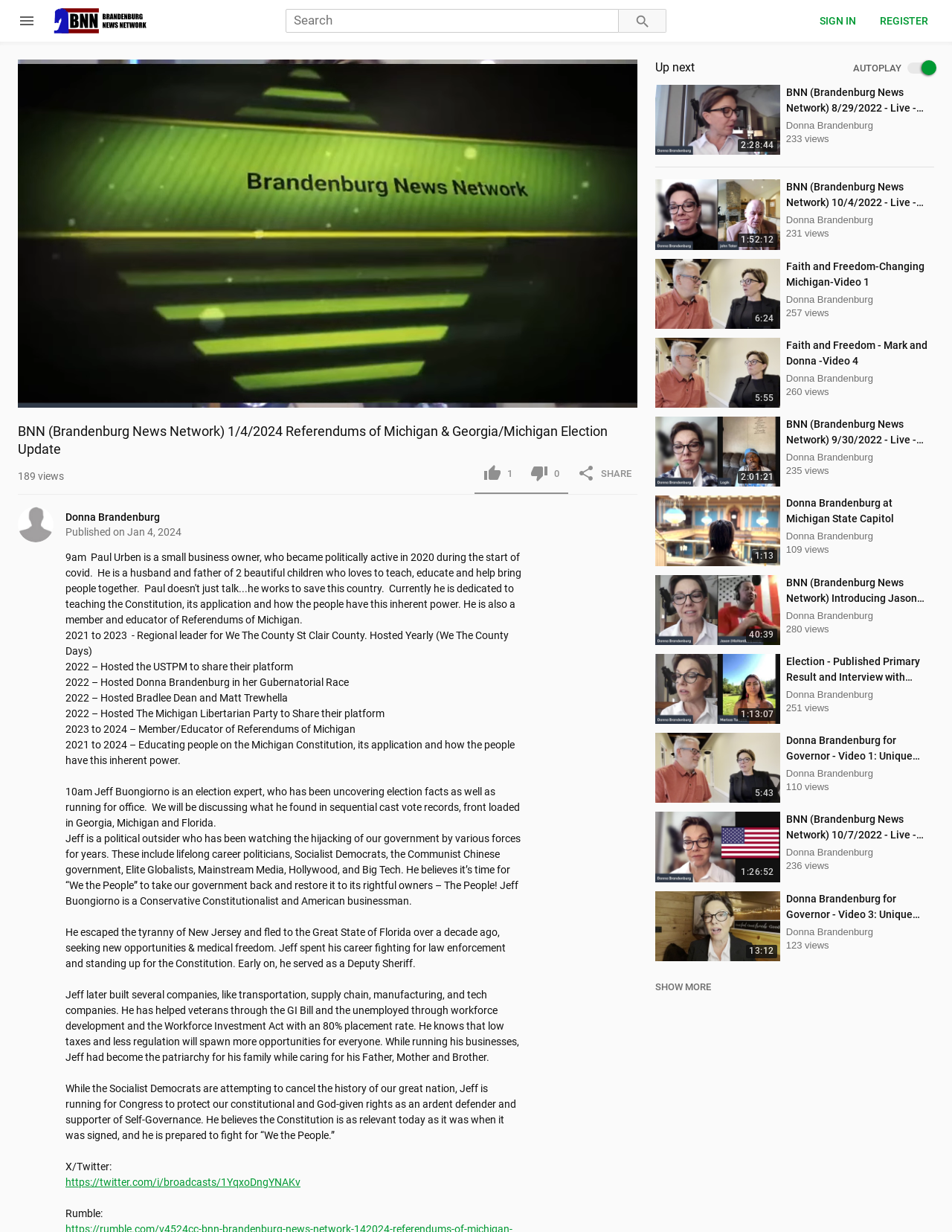What is the orientation of the slider 'Progress Bar'? Refer to the image and provide a one-word or short phrase answer.

Horizontal